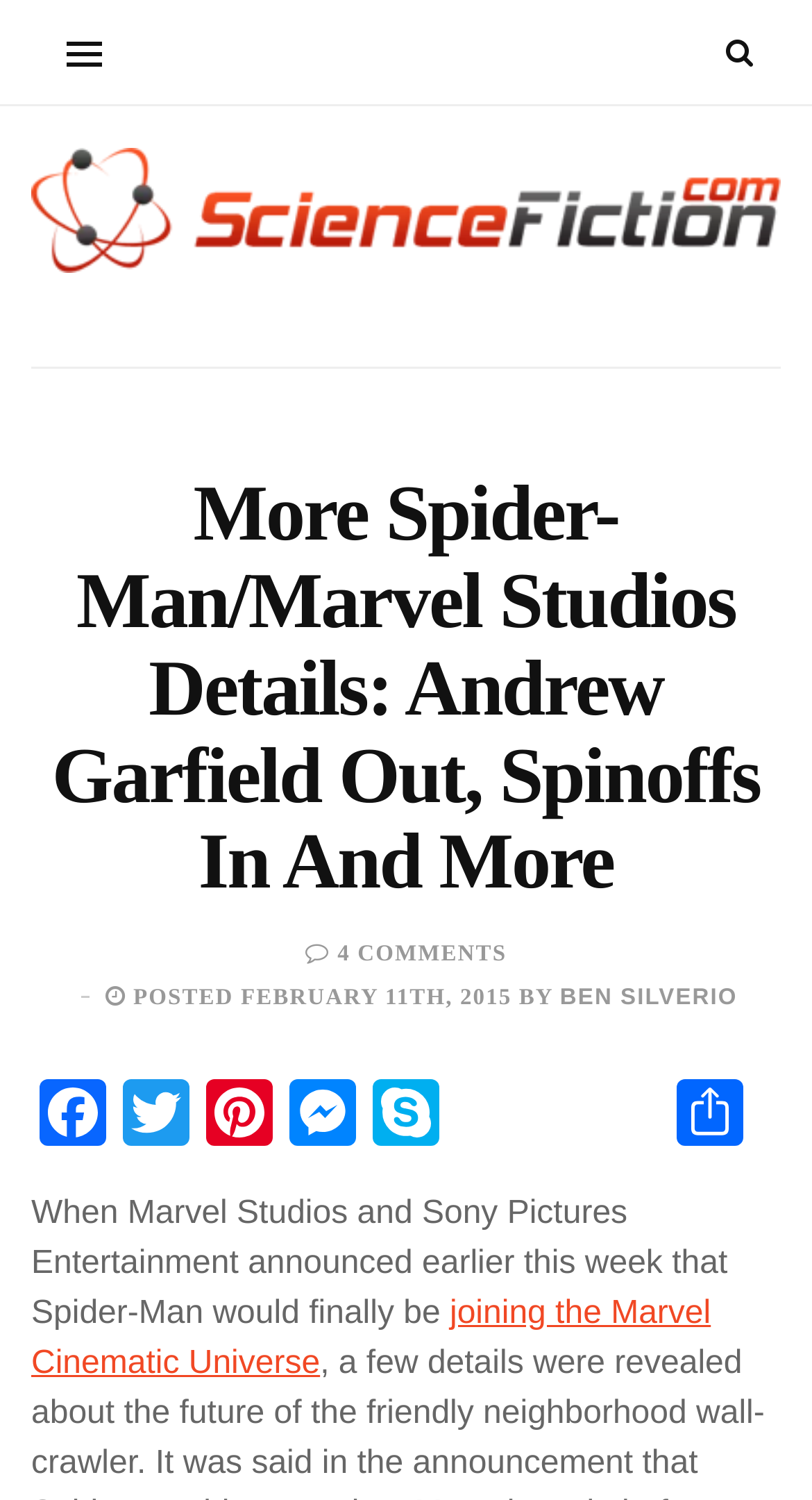Show the bounding box coordinates for the HTML element as described: "alt="ScienceFiction.com"".

[0.038, 0.099, 0.962, 0.182]